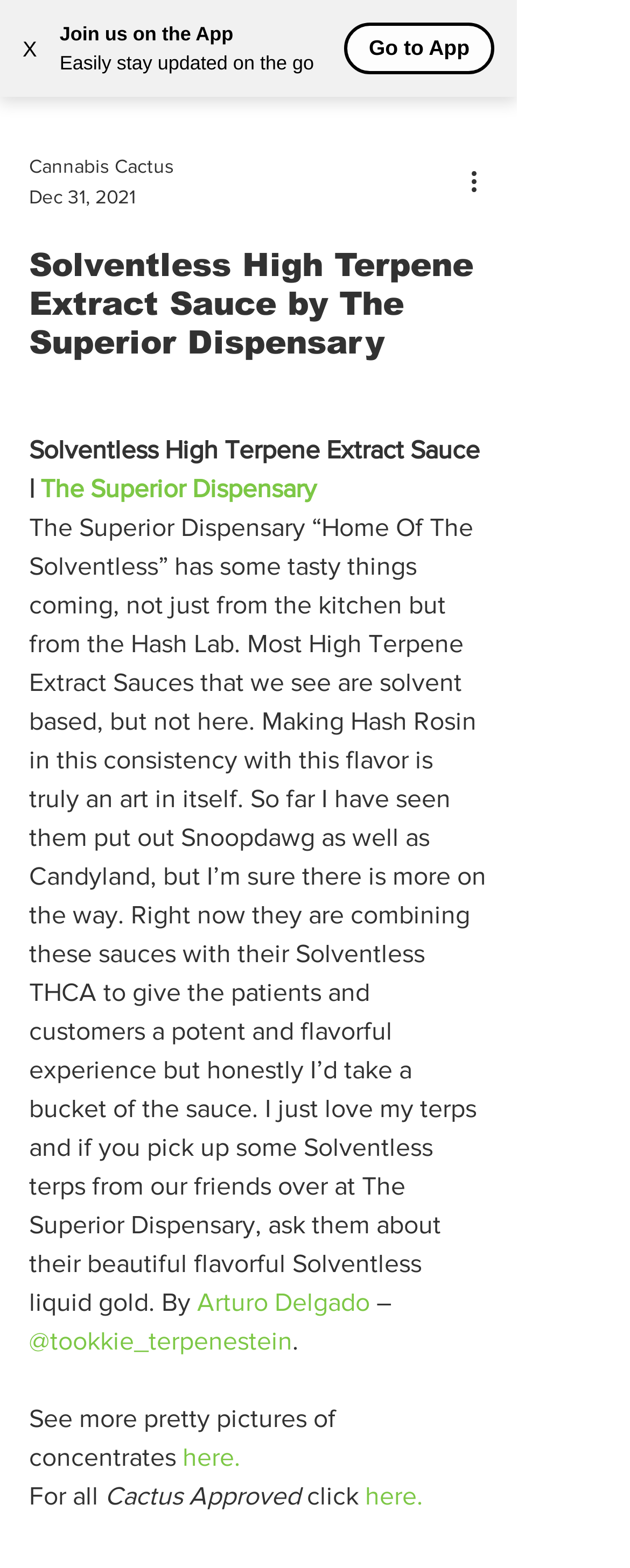Determine the bounding box coordinates for the clickable element required to fulfill the instruction: "Read more about Arturo Delgado". Provide the coordinates as four float numbers between 0 and 1, i.e., [left, top, right, bottom].

[0.313, 0.822, 0.587, 0.839]